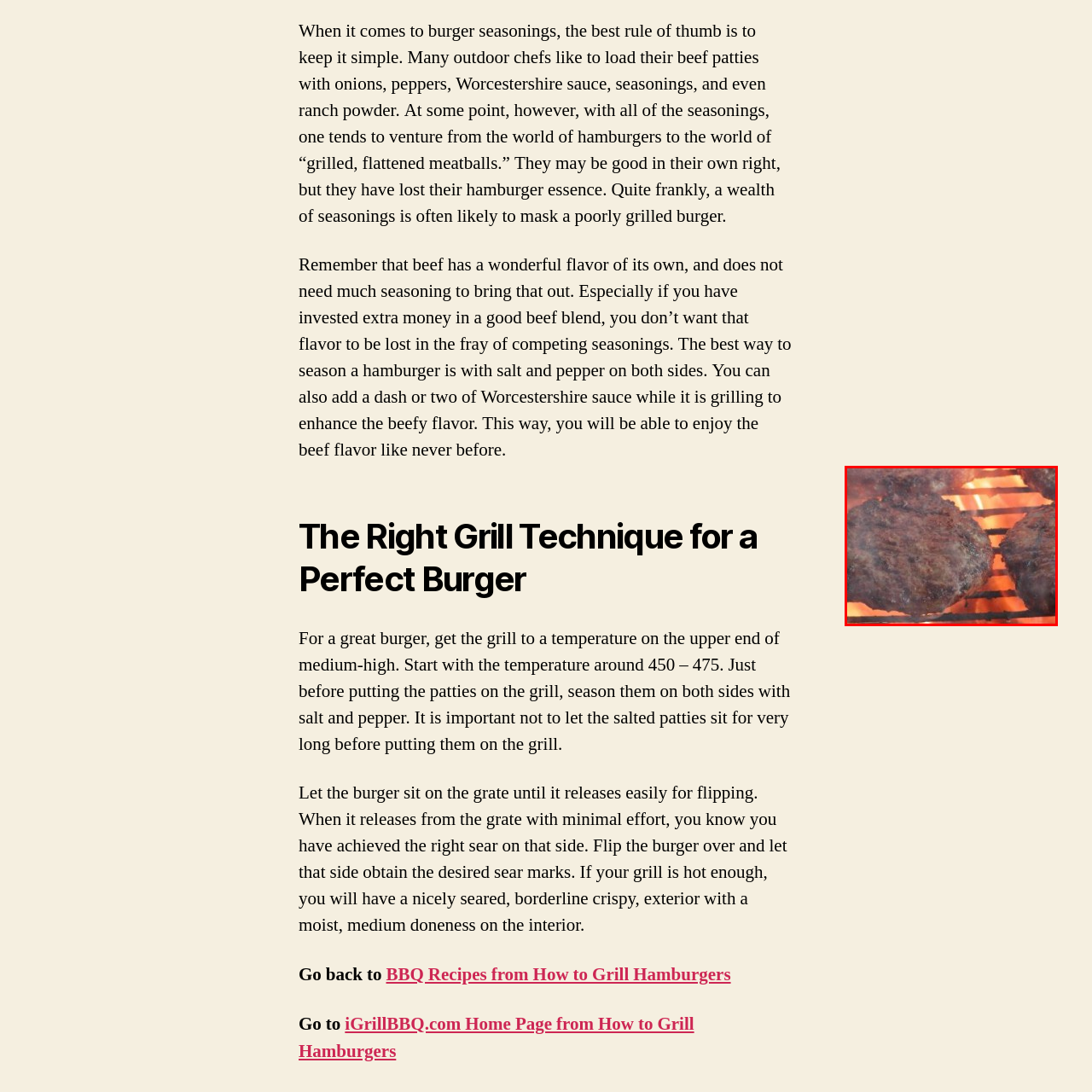Look closely at the zone within the orange frame and give a detailed answer to the following question, grounding your response on the visual details: 
What is the desired outcome of grilling the beef patties?

The caption states that attention to technique ensures a beautifully cooked burger, which suggests that the desired outcome of grilling the beef patties is to achieve a beautifully cooked burger with a perfect sear and juicy interior.